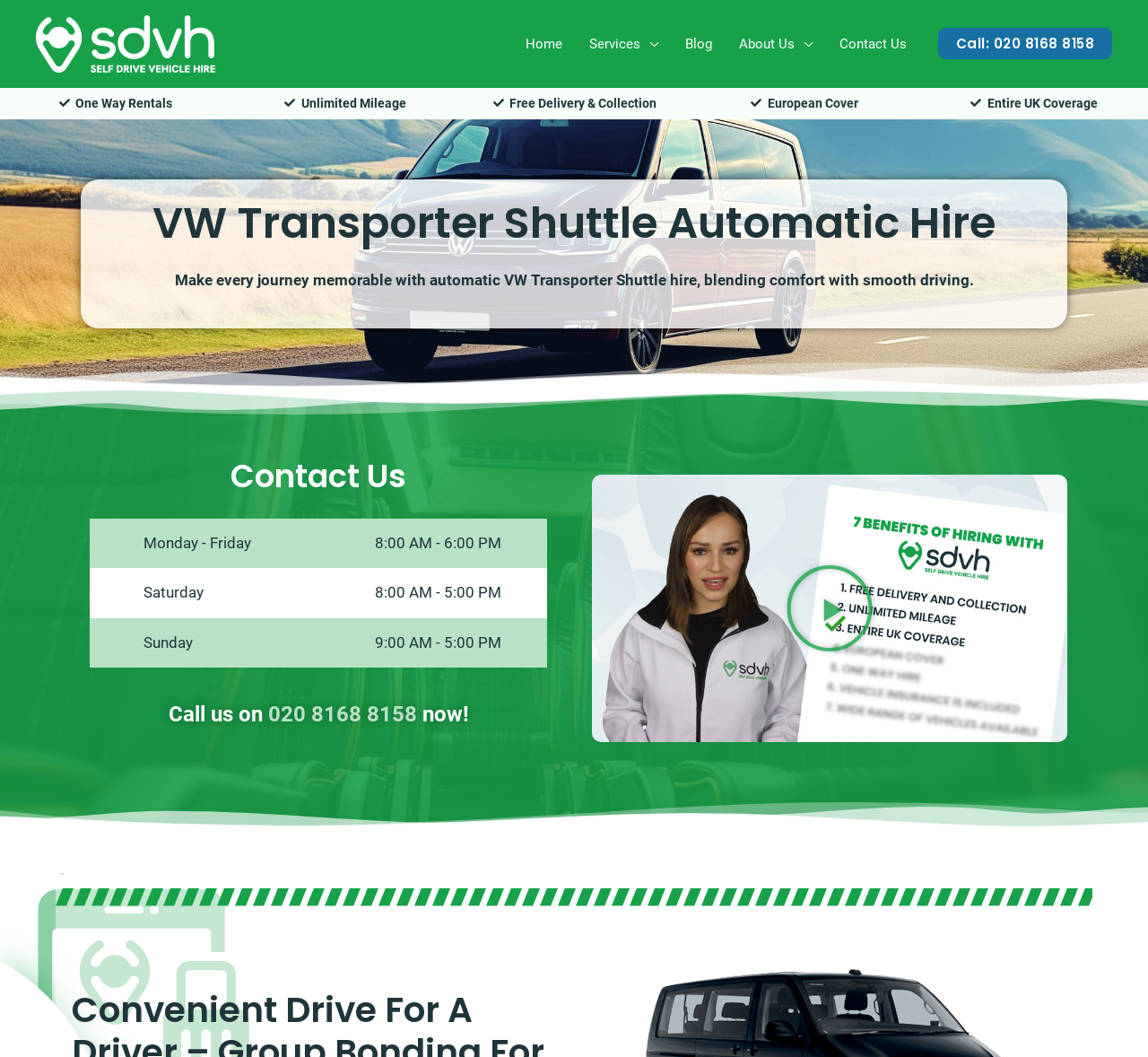Locate the bounding box coordinates of the area you need to click to fulfill this instruction: 'Call the phone number'. The coordinates must be in the form of four float numbers ranging from 0 to 1: [left, top, right, bottom].

[0.817, 0.027, 0.969, 0.056]